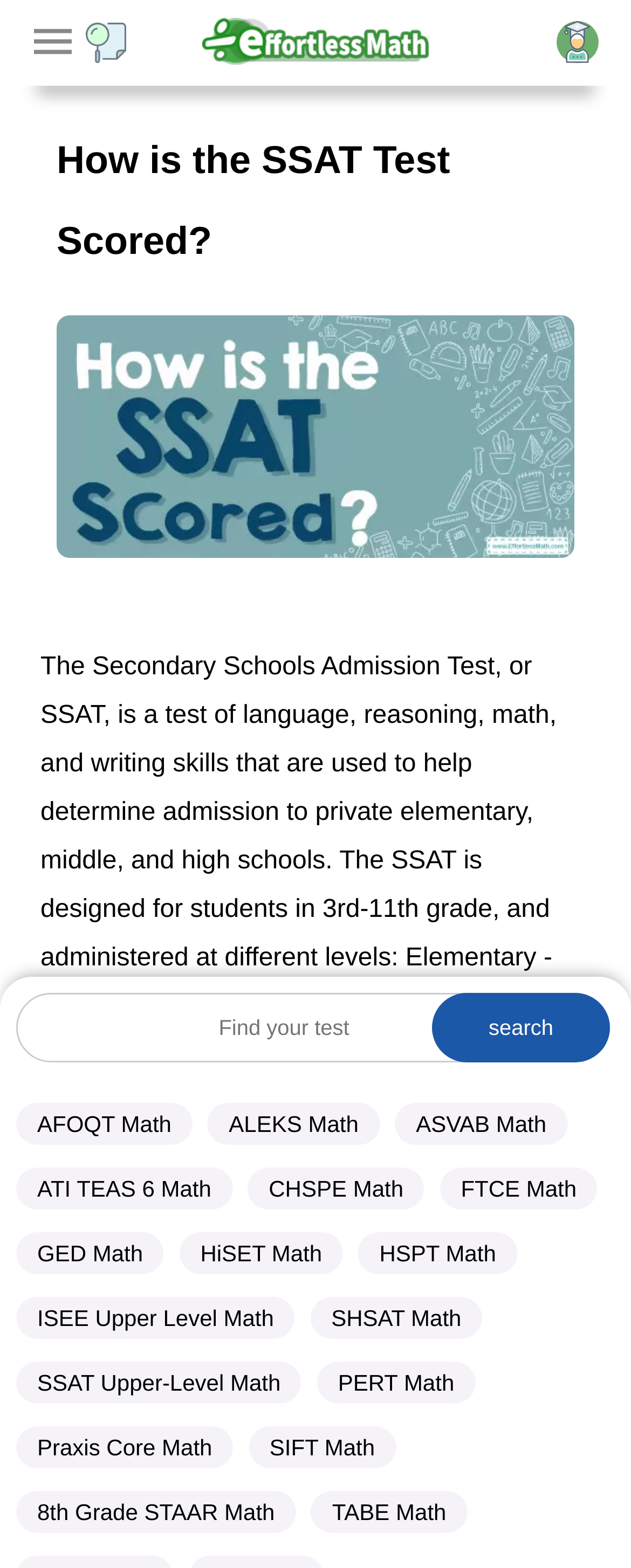Could you specify the bounding box coordinates for the clickable section to complete the following instruction: "Search for a test"?

[0.026, 0.633, 0.974, 0.678]